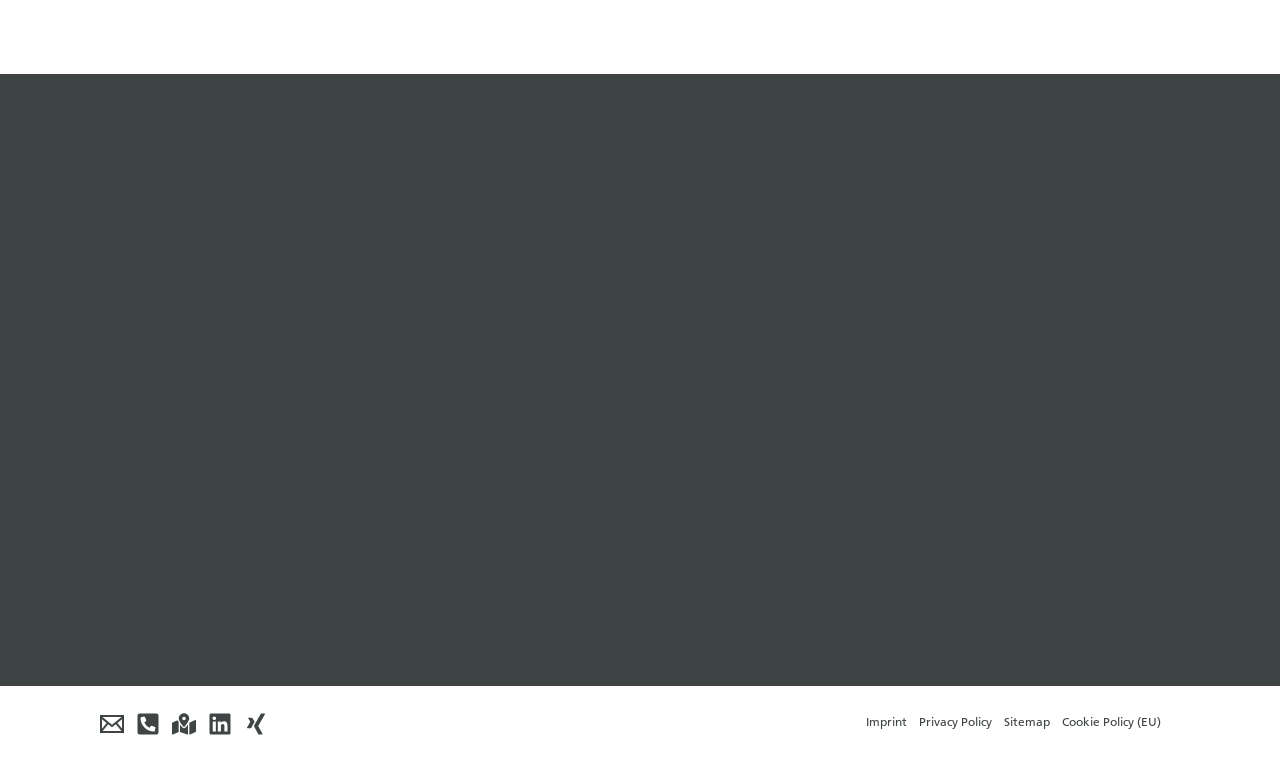Please give a one-word or short phrase response to the following question: 
How many social media links are there?

2